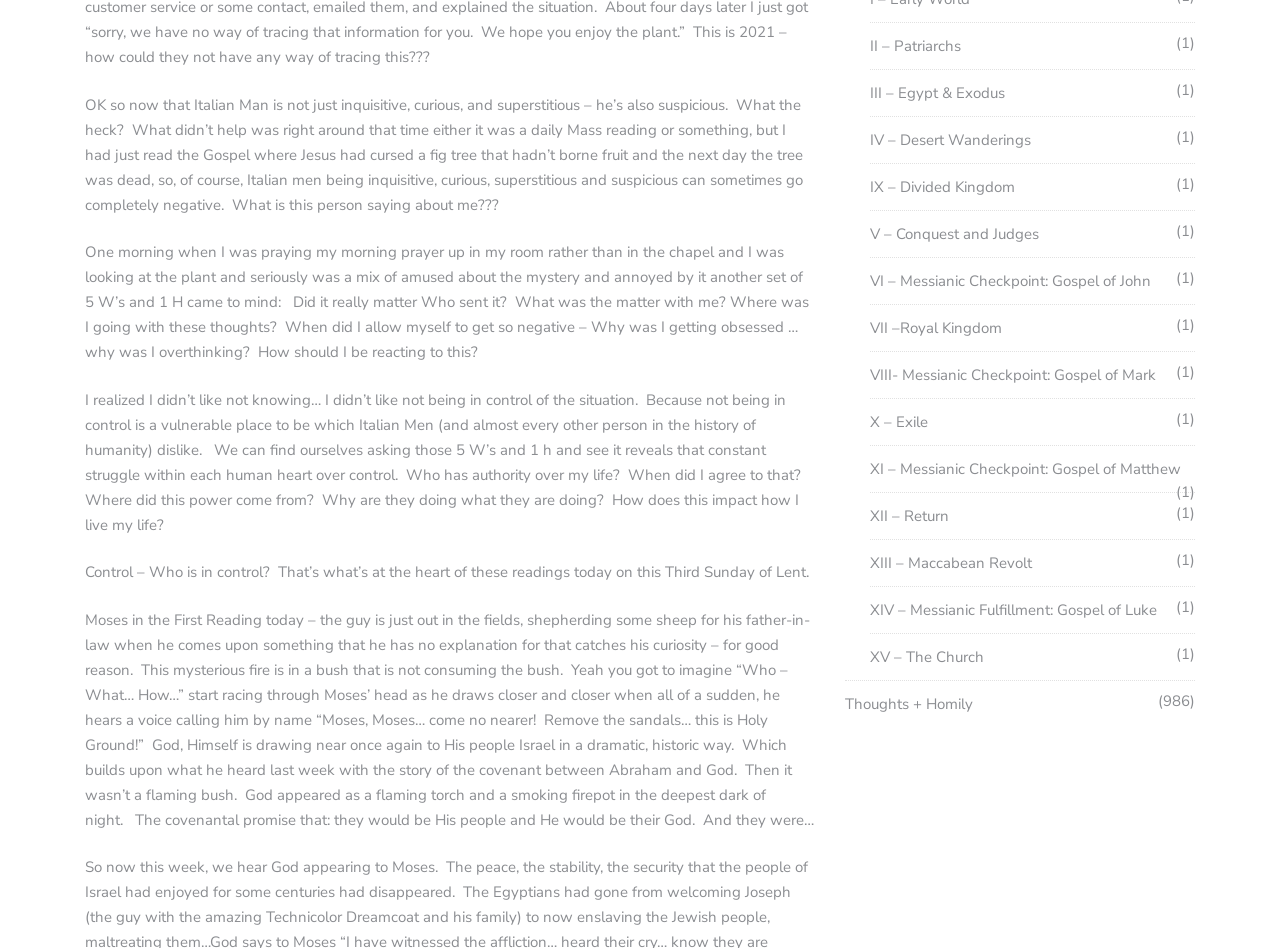Find the bounding box coordinates of the area that needs to be clicked in order to achieve the following instruction: "Click on 'Thoughts + Homily'". The coordinates should be specified as four float numbers between 0 and 1, i.e., [left, top, right, bottom].

[0.66, 0.732, 0.76, 0.753]